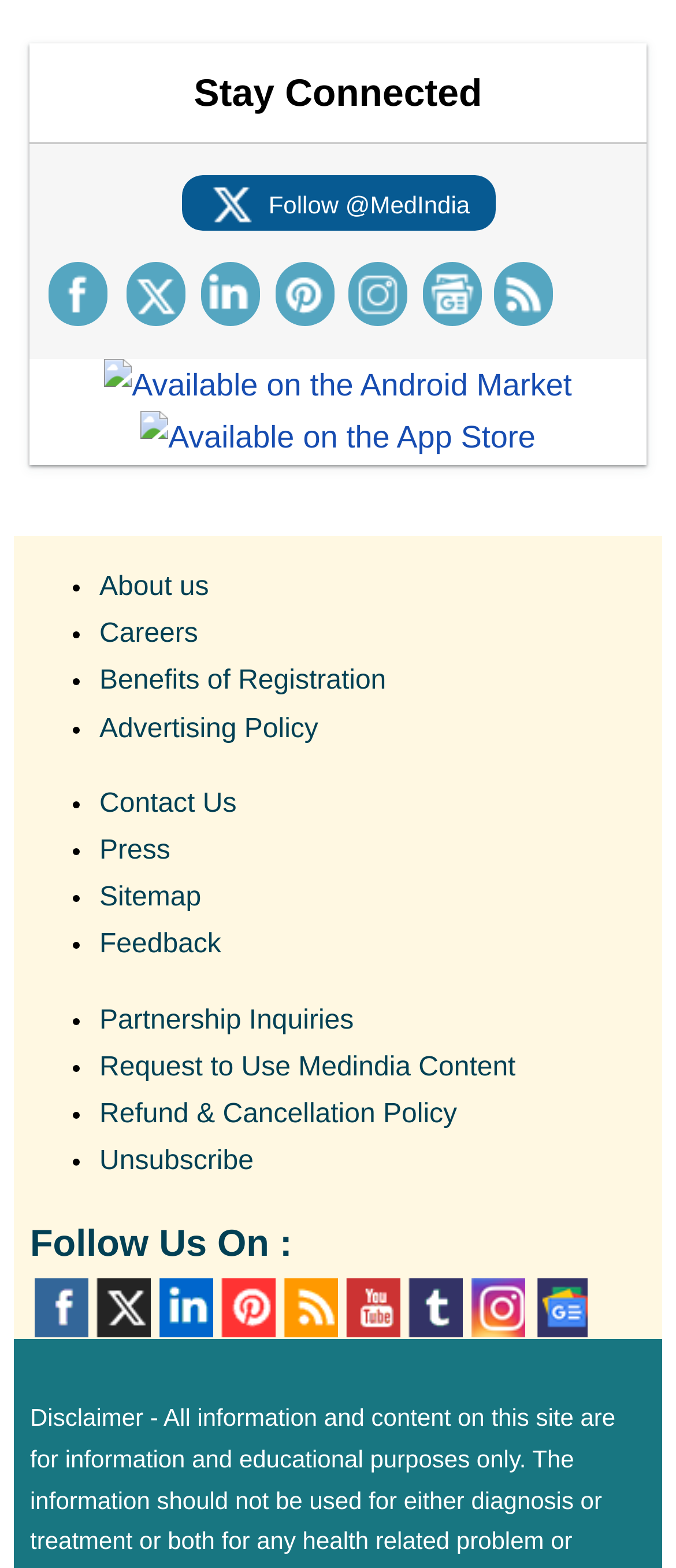Please determine the bounding box coordinates of the area that needs to be clicked to complete this task: 'Click on Lifestyle'. The coordinates must be four float numbers between 0 and 1, formatted as [left, top, right, bottom].

[0.044, 0.043, 0.301, 0.154]